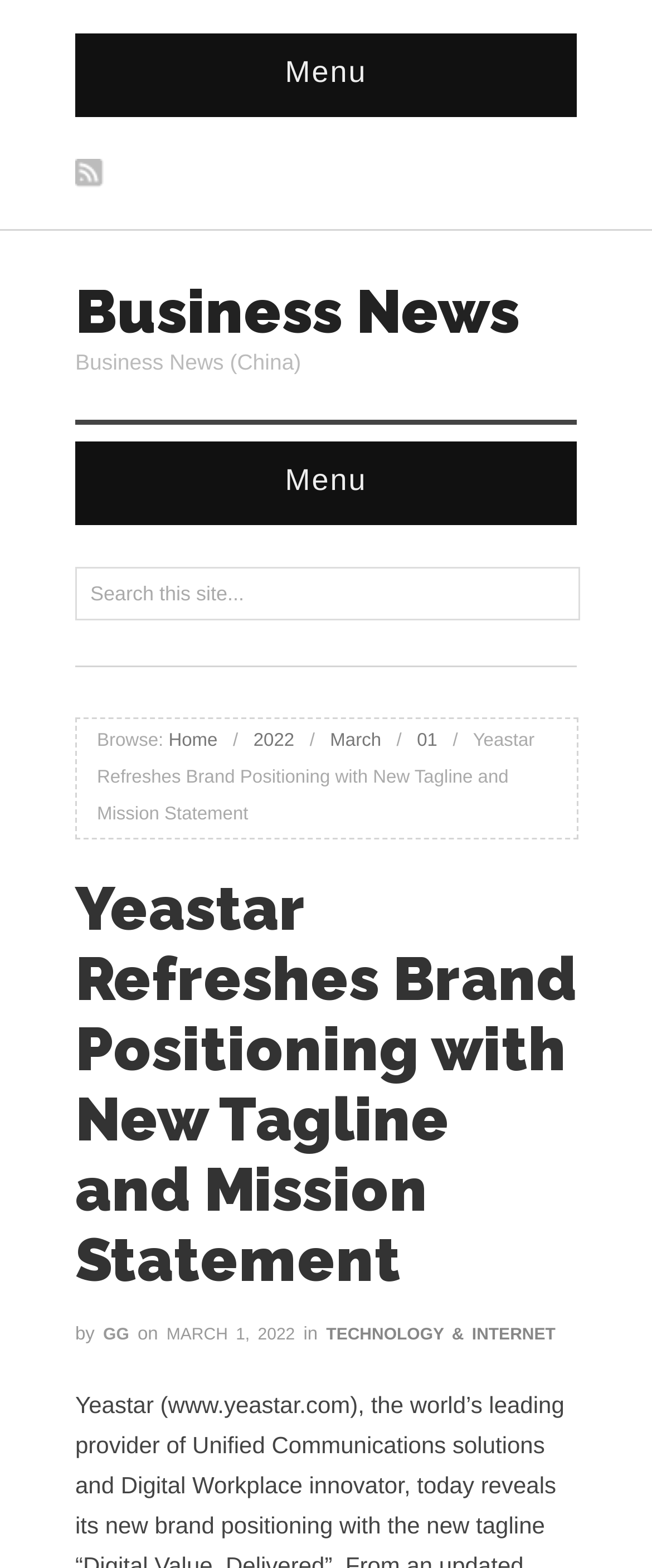Identify the bounding box for the given UI element using the description provided. Coordinates should be in the format (top-left x, top-left y, bottom-right x, bottom-right y) and must be between 0 and 1. Here is the description: Business News

[0.115, 0.176, 0.797, 0.221]